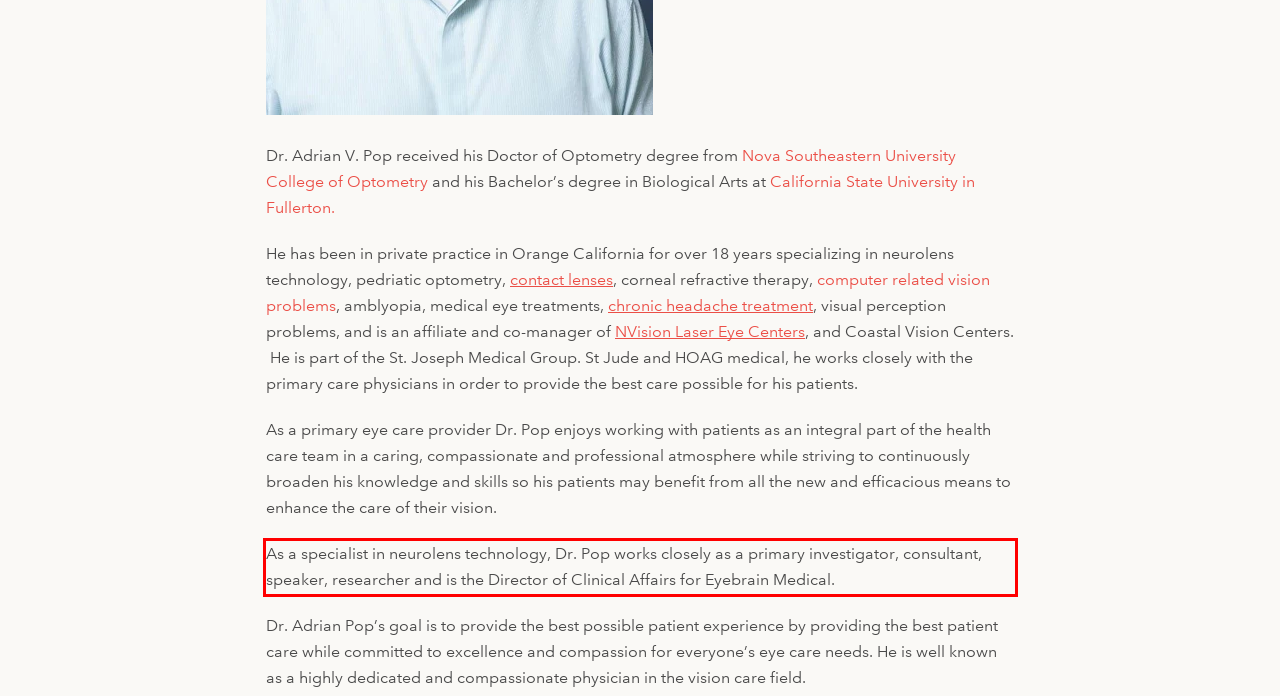Examine the webpage screenshot and use OCR to recognize and output the text within the red bounding box.

As a specialist in neurolens technology, Dr. Pop works closely as a primary investigator, consultant, speaker, researcher and is the Director of Clinical Affairs for Eyebrain Medical.